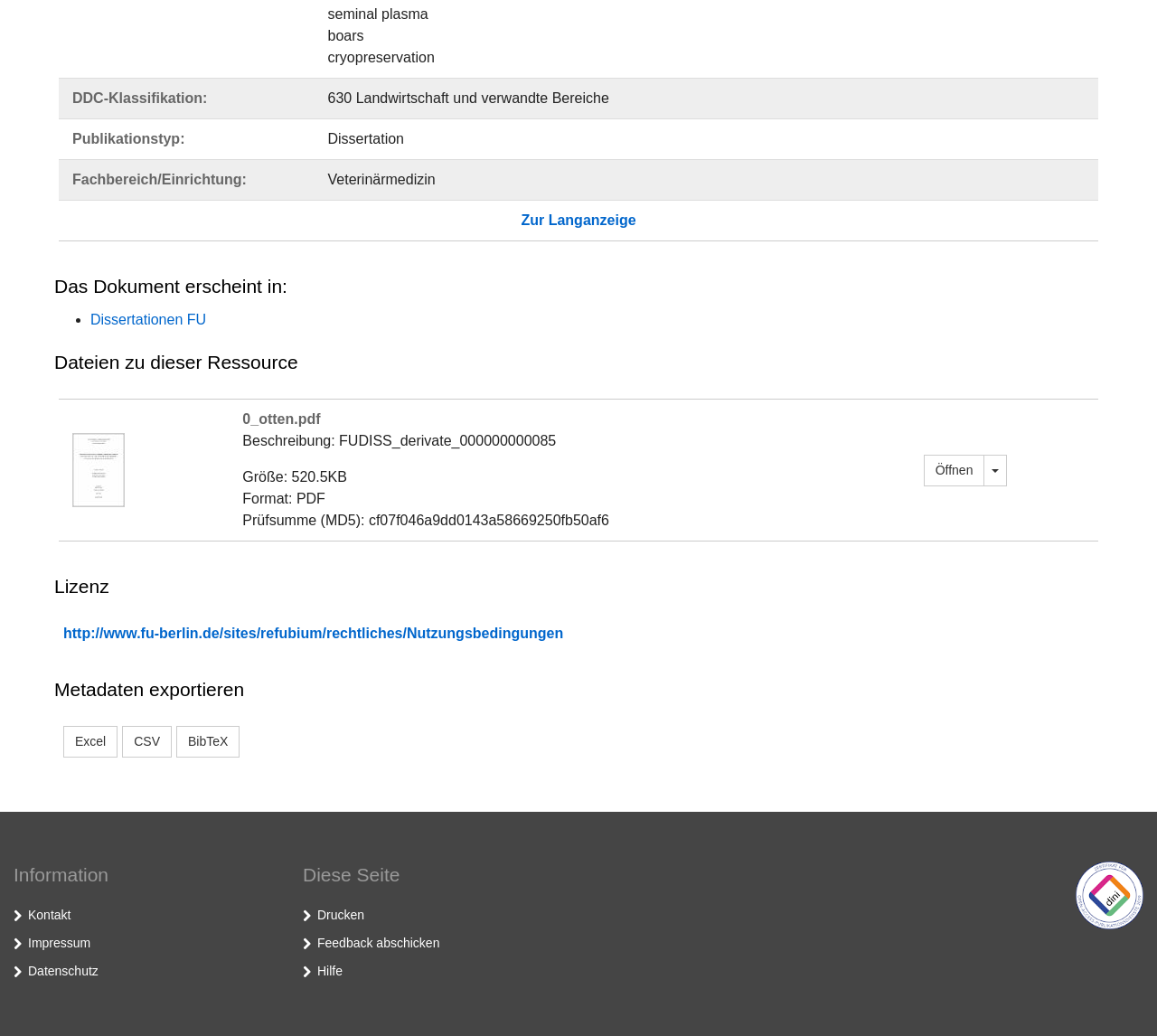How many buttons are there in the 'Metadaten exportieren' section?
Can you offer a detailed and complete answer to this question?

I found the answer by looking at the 'Metadaten exportieren' section, which lists three buttons: 'Excel', 'CSV', and 'BibTeX'.